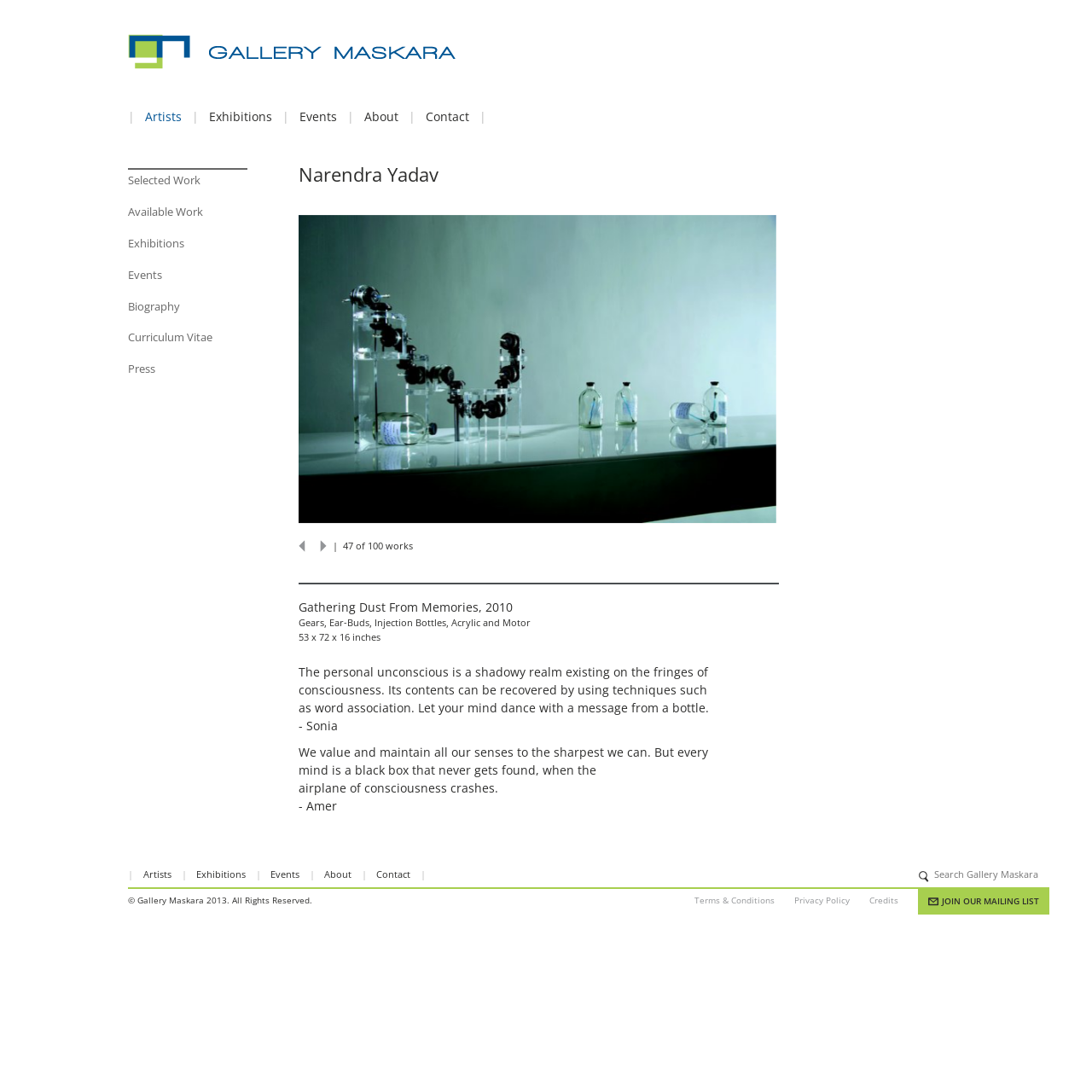How many links are there in the navigation menu?
Using the image as a reference, deliver a detailed and thorough answer to the question.

The navigation menu links are 'Artists', 'Exhibitions', 'Events', 'About', 'Contact', and 'logo-gallery-maskara'. These links are identified by their element types and bounding box coordinates. There are 6 links in total.